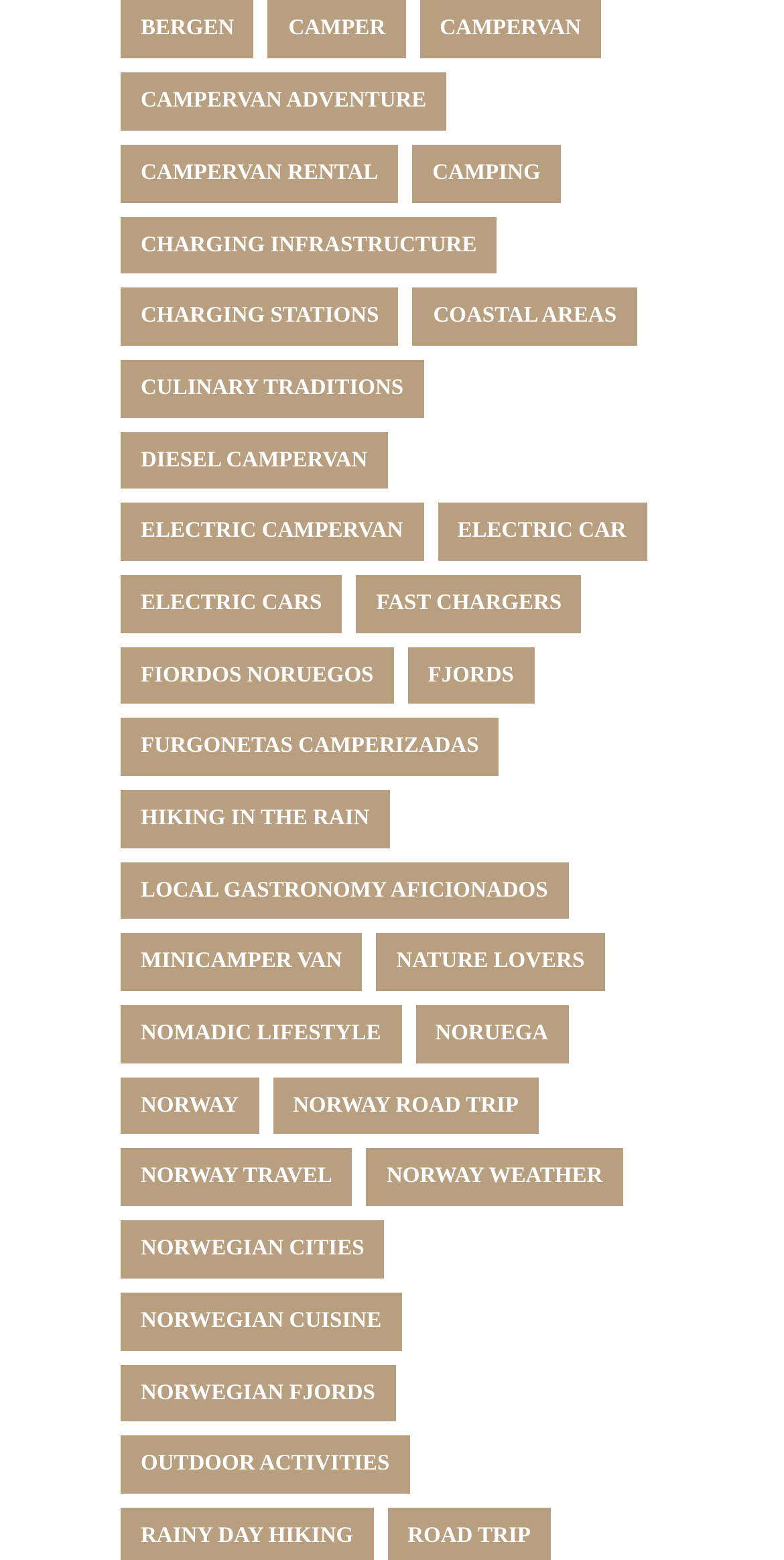How many links have 'CAMPER' in their text?
Look at the image and answer the question with a single word or phrase.

3